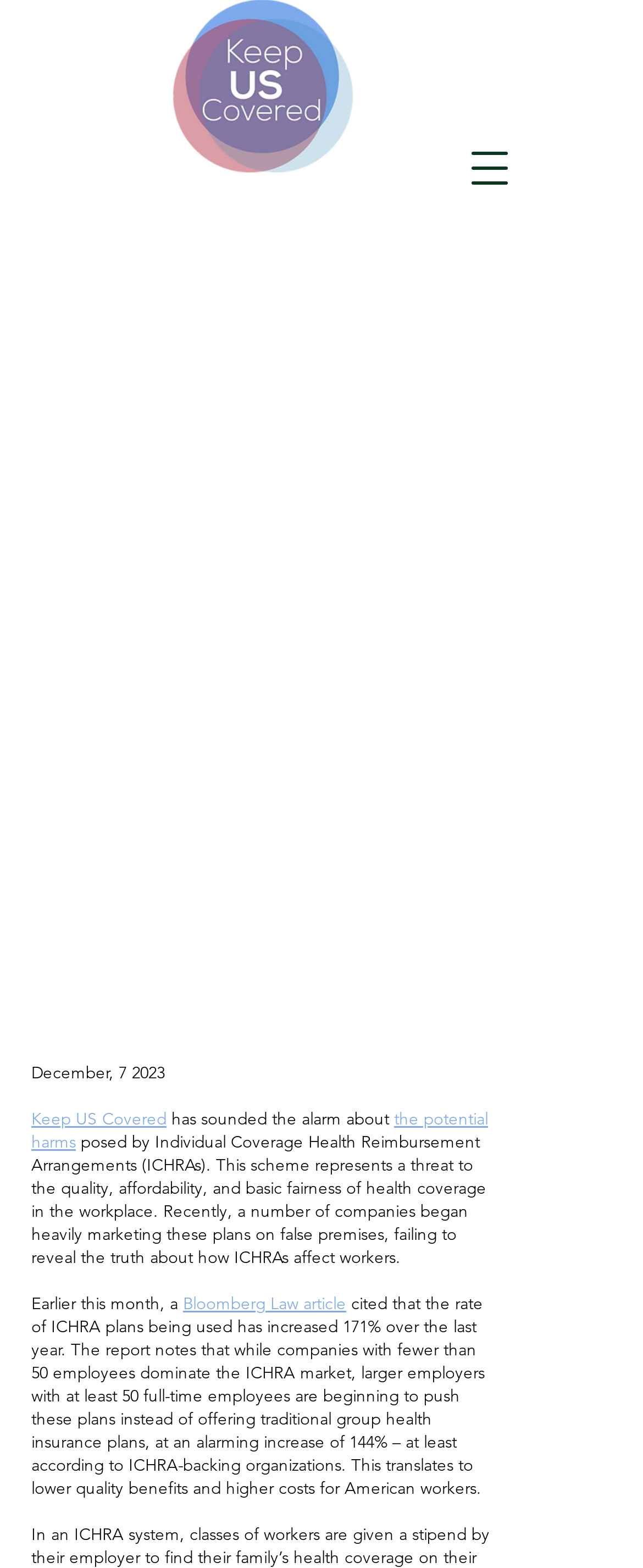Answer in one word or a short phrase: 
What is the source of the report on ICHRA plans?

Bloomberg Law article